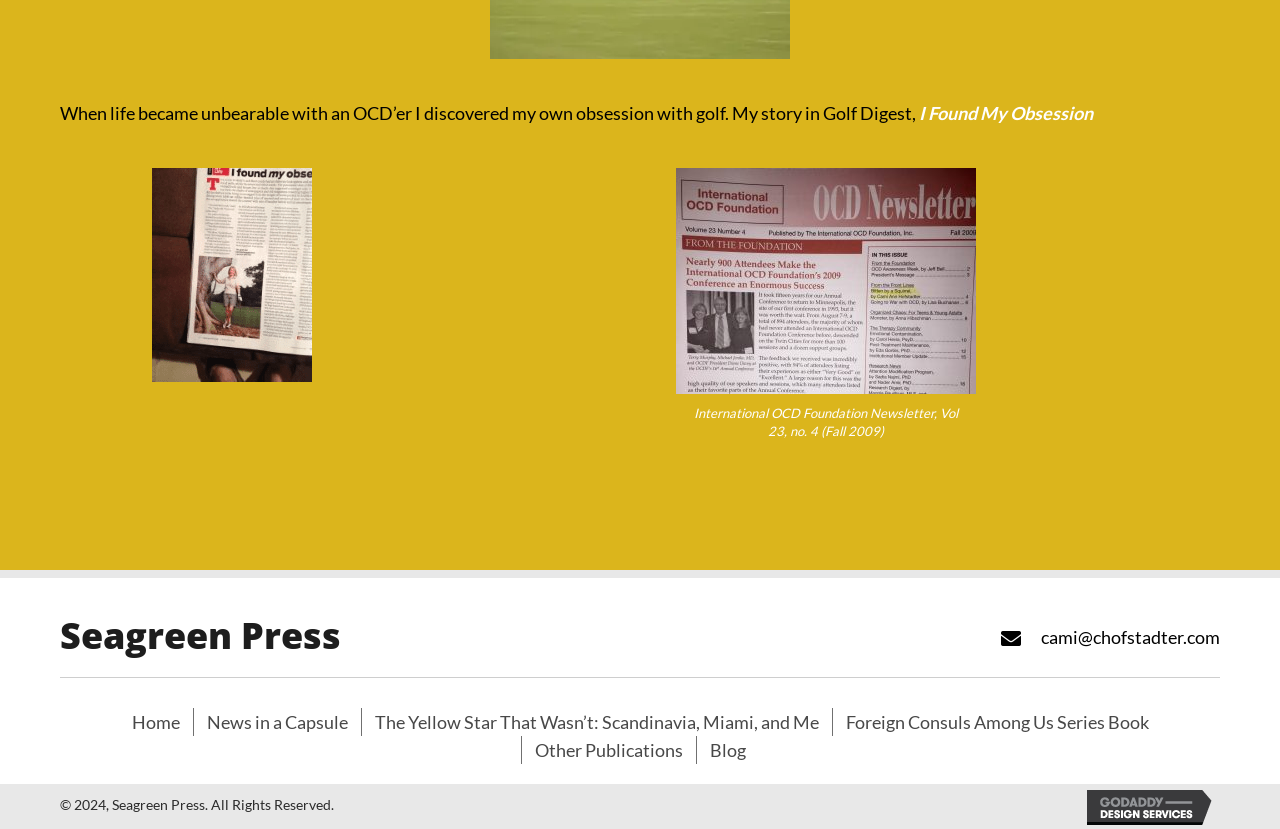Respond to the question below with a single word or phrase: What is the name of the press?

Seagreen Press